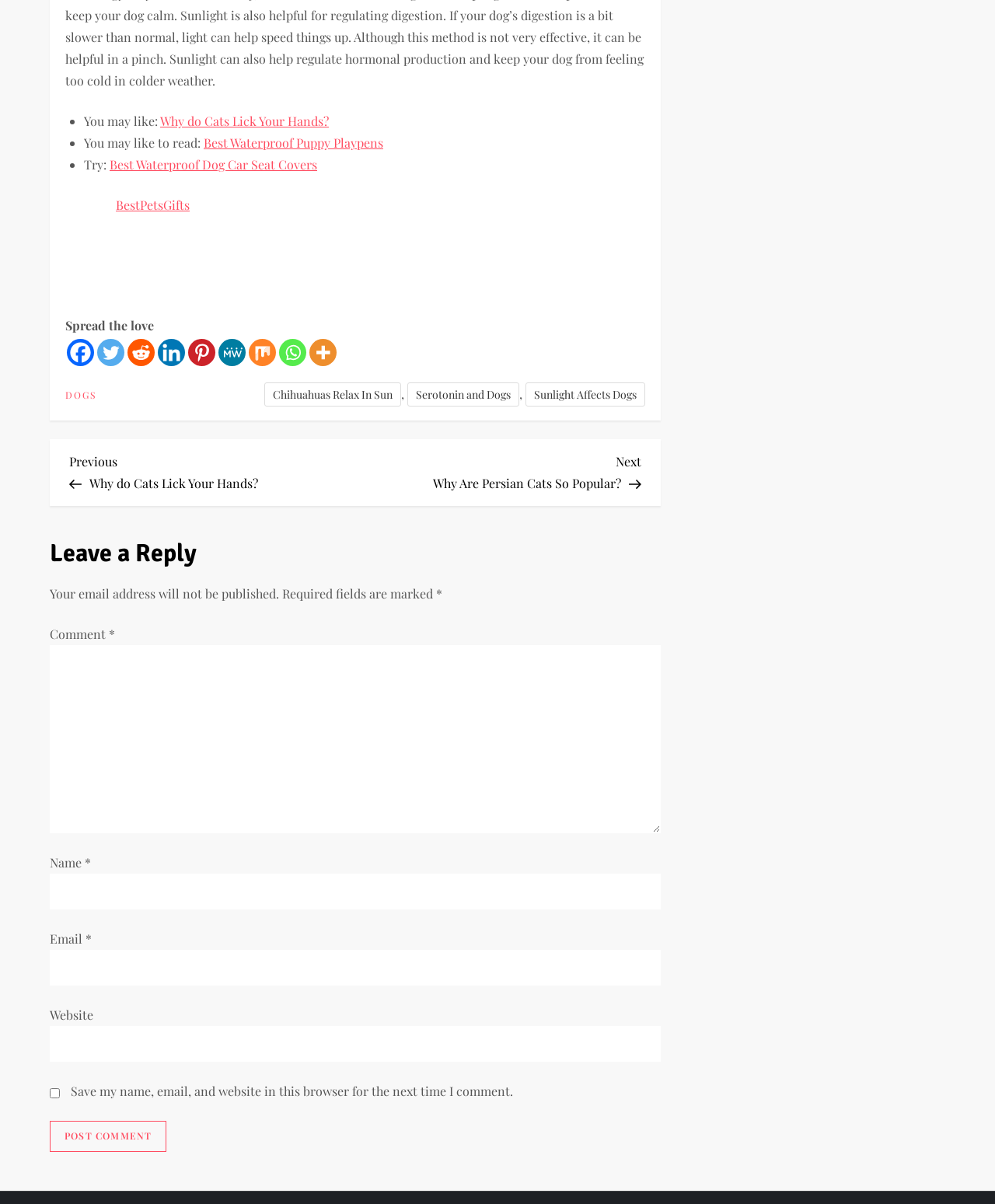Please find and report the bounding box coordinates of the element to click in order to perform the following action: "Click on the link 'Why do Cats Lick Your Hands?'". The coordinates should be expressed as four float numbers between 0 and 1, in the format [left, top, right, bottom].

[0.161, 0.093, 0.33, 0.107]